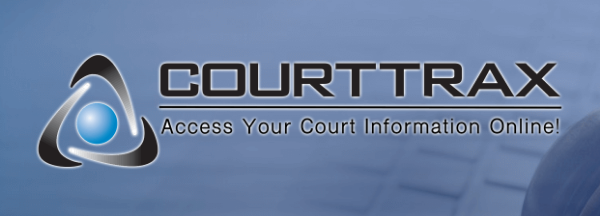What is the color of the orb in the logo?
Refer to the image and provide a one-word or short phrase answer.

Blue